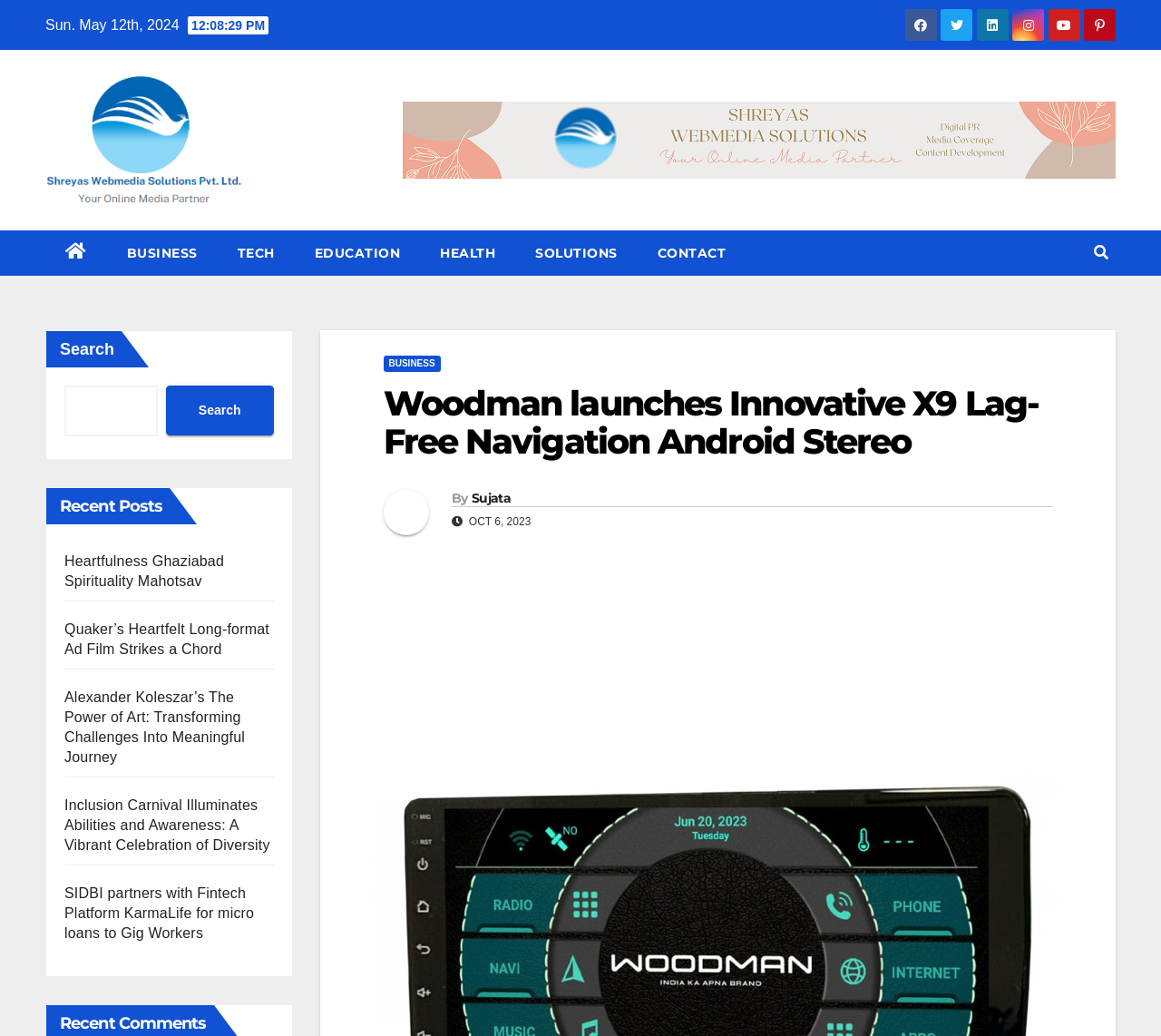Give a one-word or short-phrase answer to the following question: 
What is the category of the post 'Heartfulness Ghaziabad Spirituality Mahotsav'?

BUSINESS